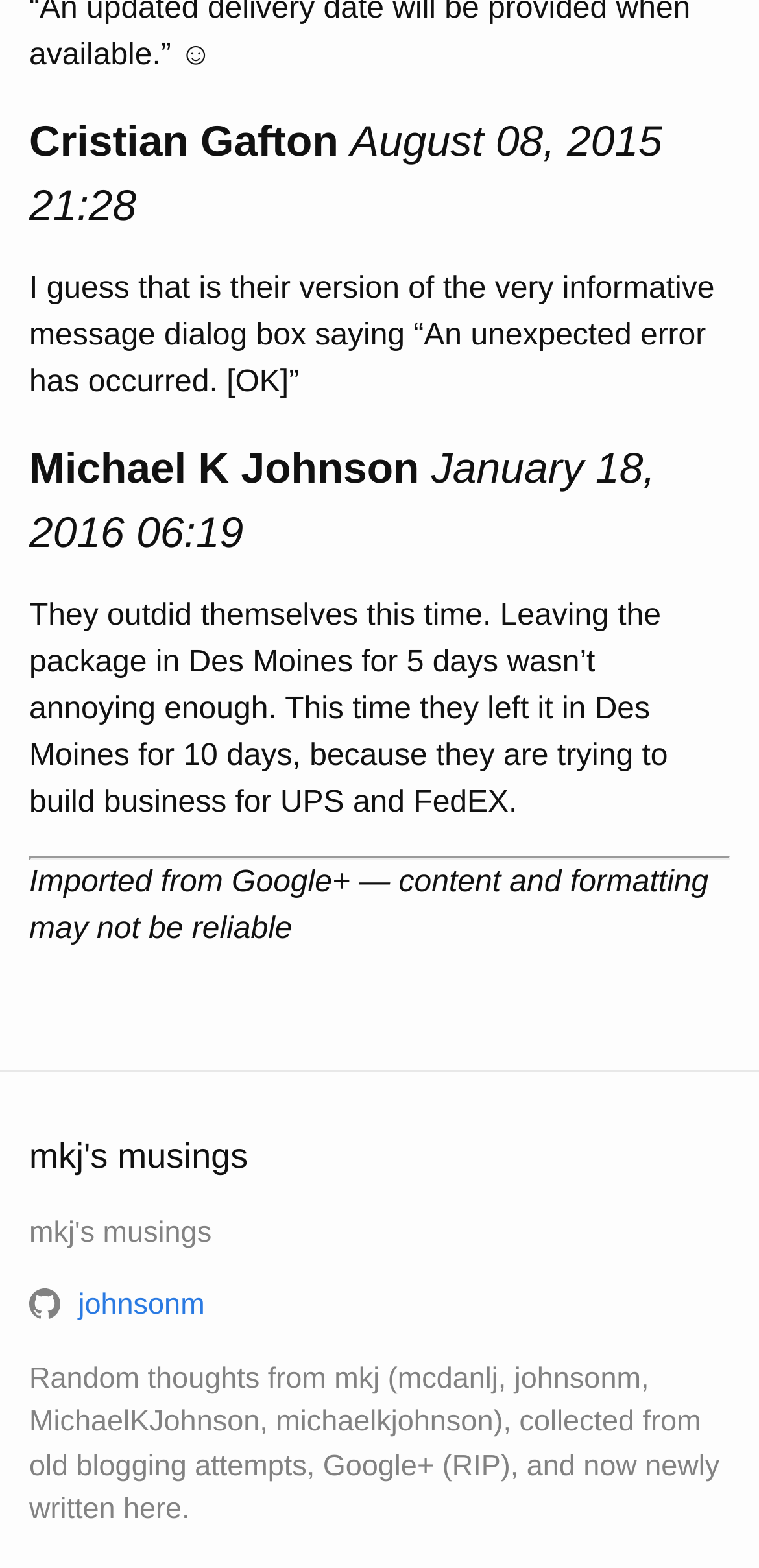Please look at the image and answer the question with a detailed explanation: What is the username of the author on Google+?

The webpage has a link with the text 'johnsonm', which is likely the username of the author on Google+.